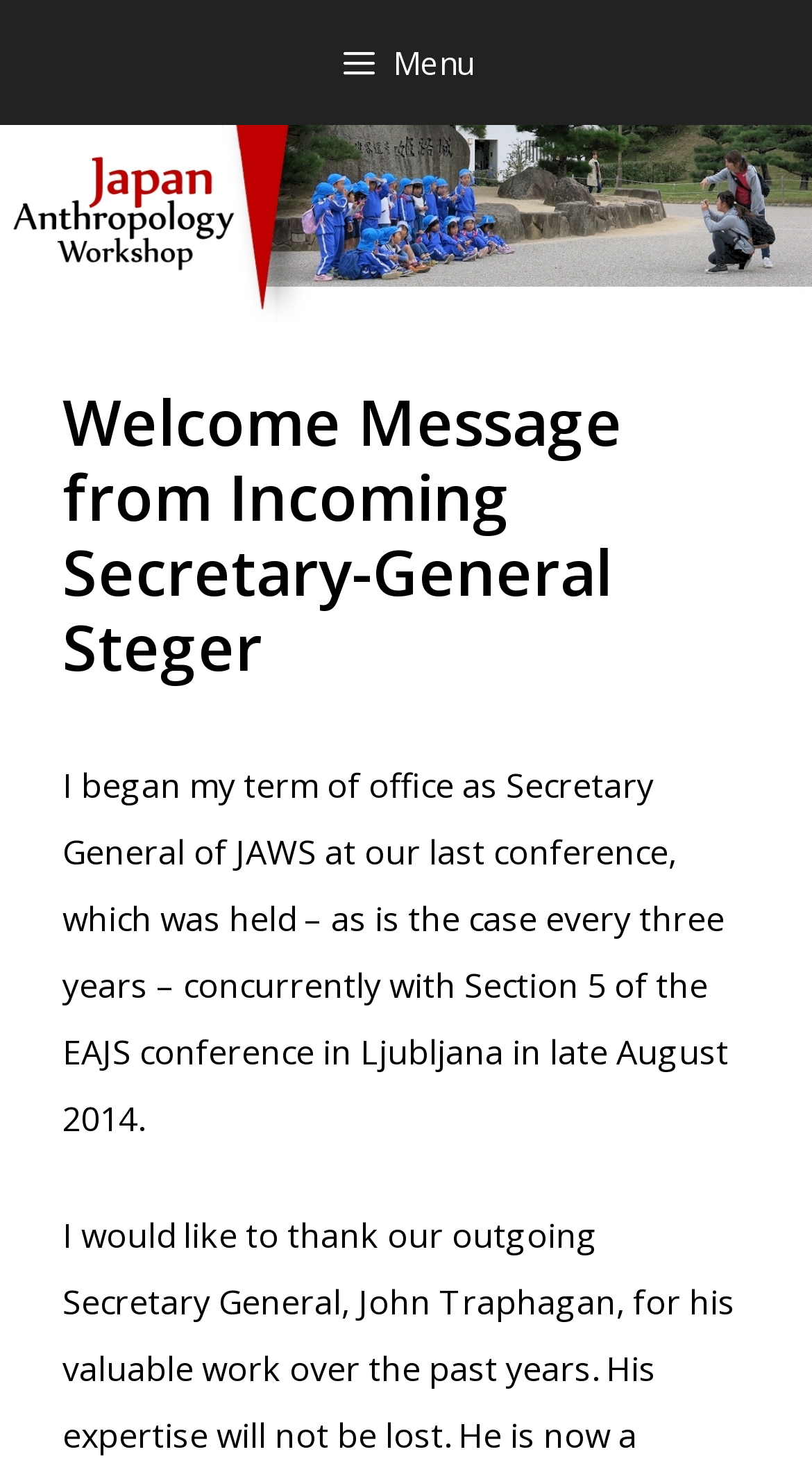When was the last conference held?
Using the information from the image, provide a comprehensive answer to the question.

I obtained the answer by reading the StaticText element which mentions that the last conference was held concurrently with Section 5 of the EAJS conference in Ljubljana in late August 2014.